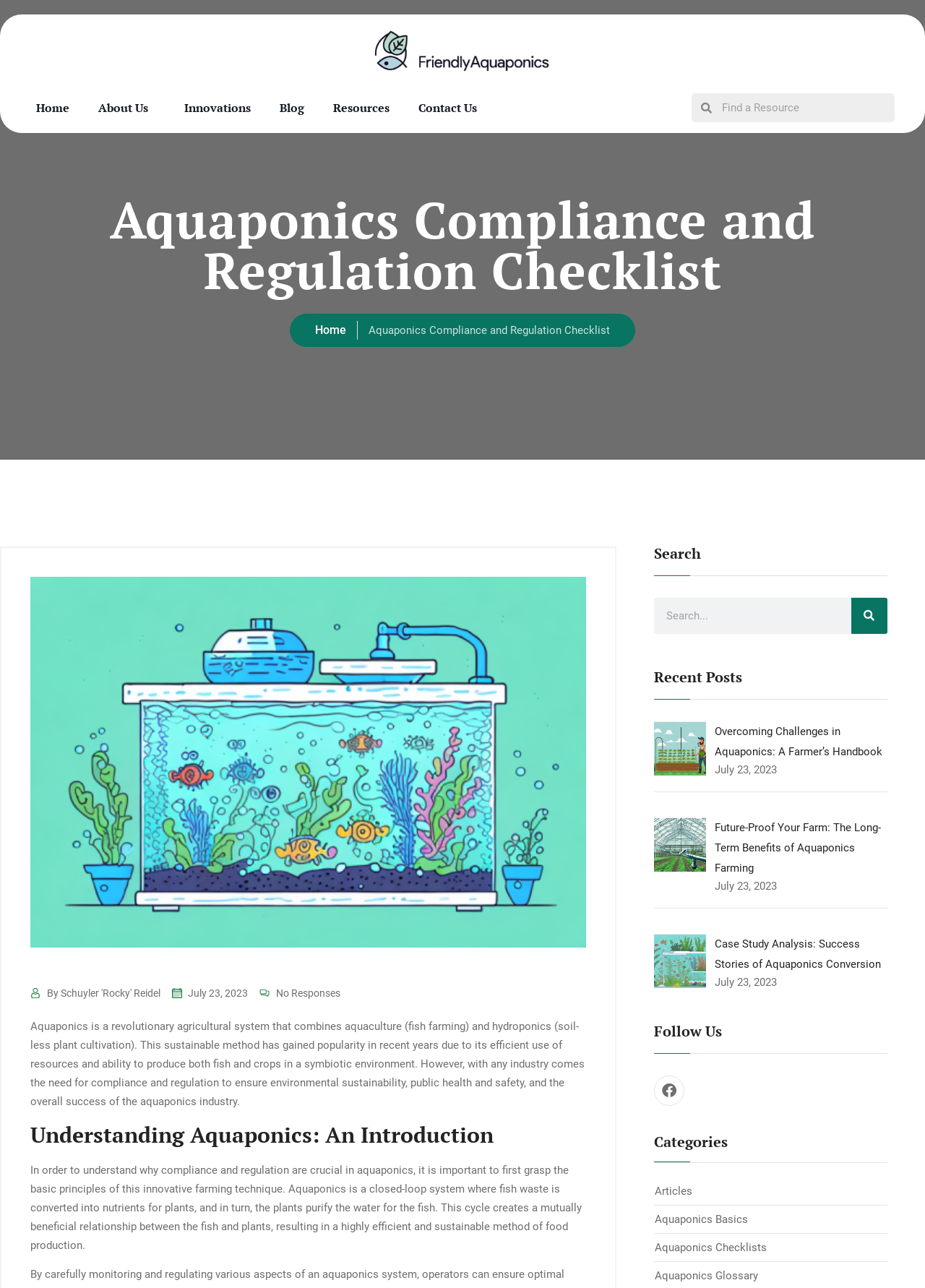What is the main topic of this webpage?
Please respond to the question with a detailed and thorough explanation.

Based on the content of the webpage, including the heading 'Aquaponics Compliance and Regulation Checklist' and the text describing aquaponics as a sustainable agricultural system, it is clear that the main topic of this webpage is aquaponics.